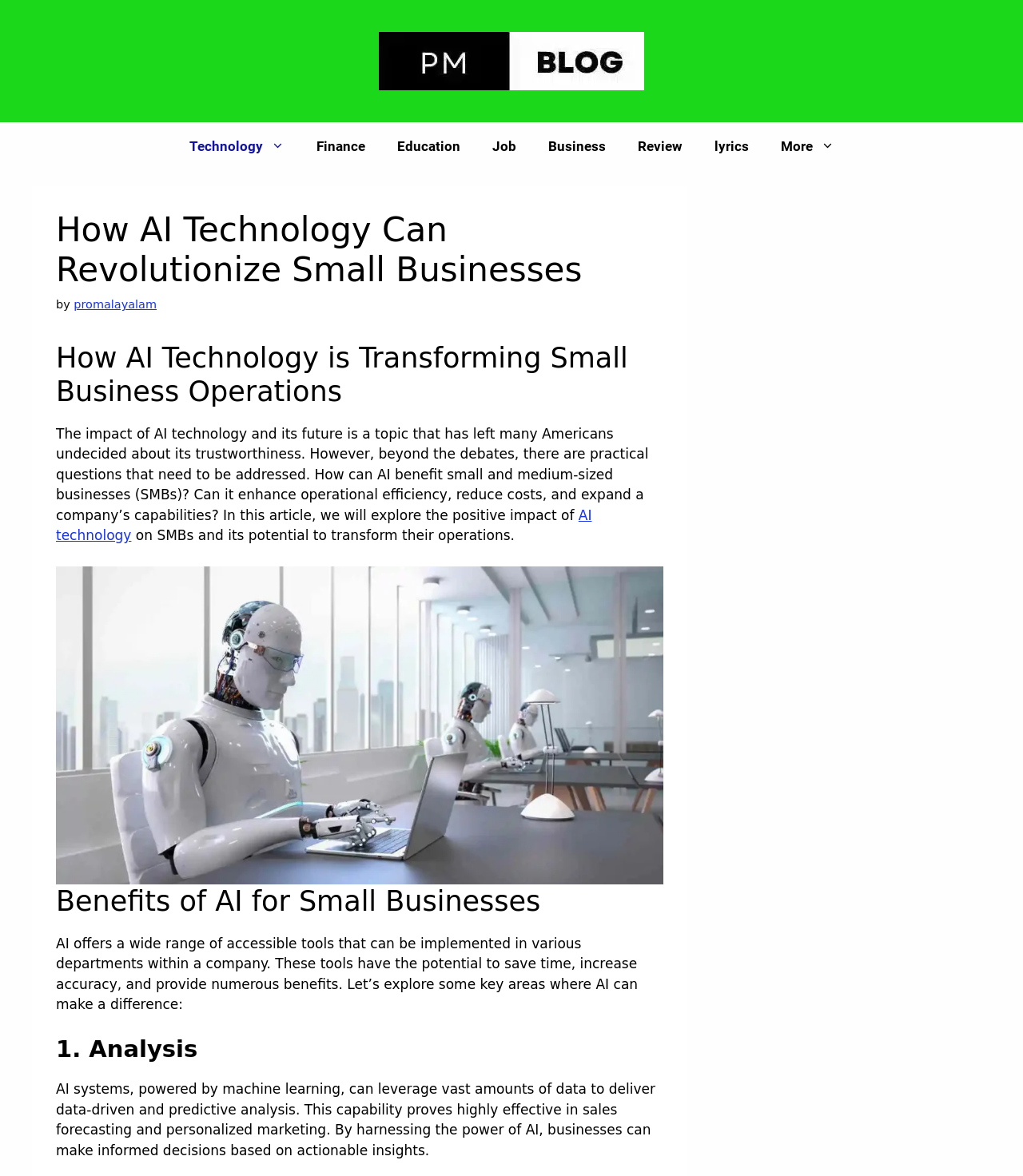Highlight the bounding box coordinates of the element you need to click to perform the following instruction: "Learn more about 'AI technology'."

[0.055, 0.431, 0.578, 0.462]